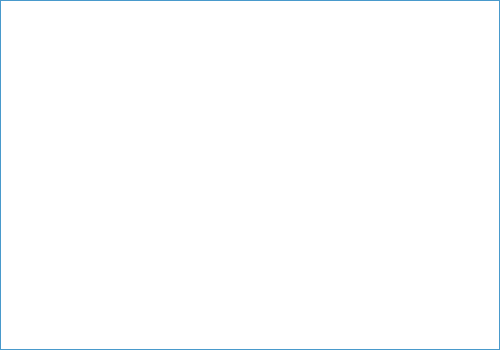What is the distance from the hotel to Terminal 21 shopping mall?
Using the information from the image, give a concise answer in one word or a short phrase.

Ten-minute walk